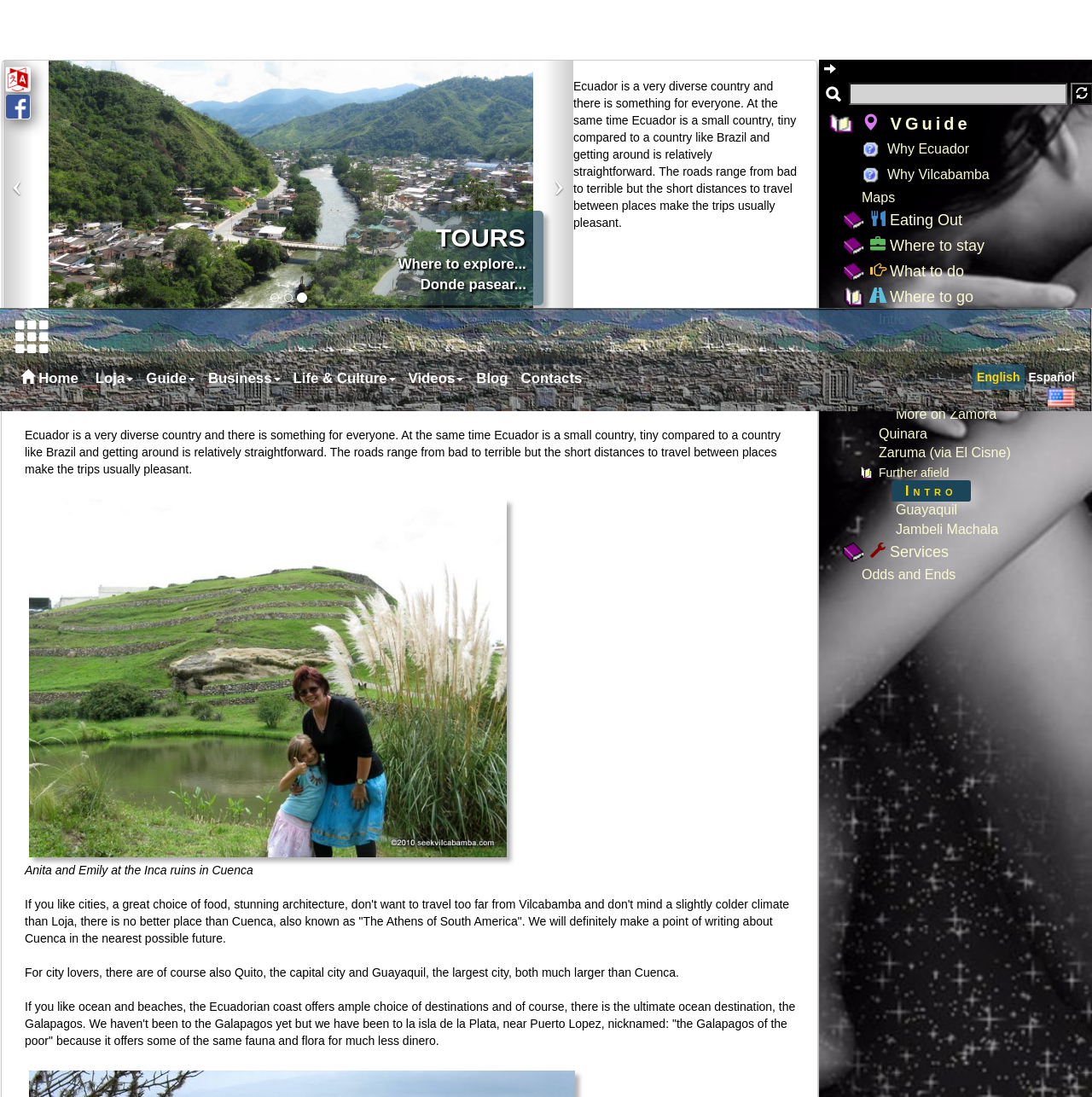What is the name of the ruins mentioned in the webpage?
Ensure your answer is thorough and detailed.

The question is asking about the ruins mentioned in the webpage. From the webpage, we can find the text 'Anita and Emily at the Inca ruins in Cuenca' which indicates that the ruins mentioned are the Inca ruins.